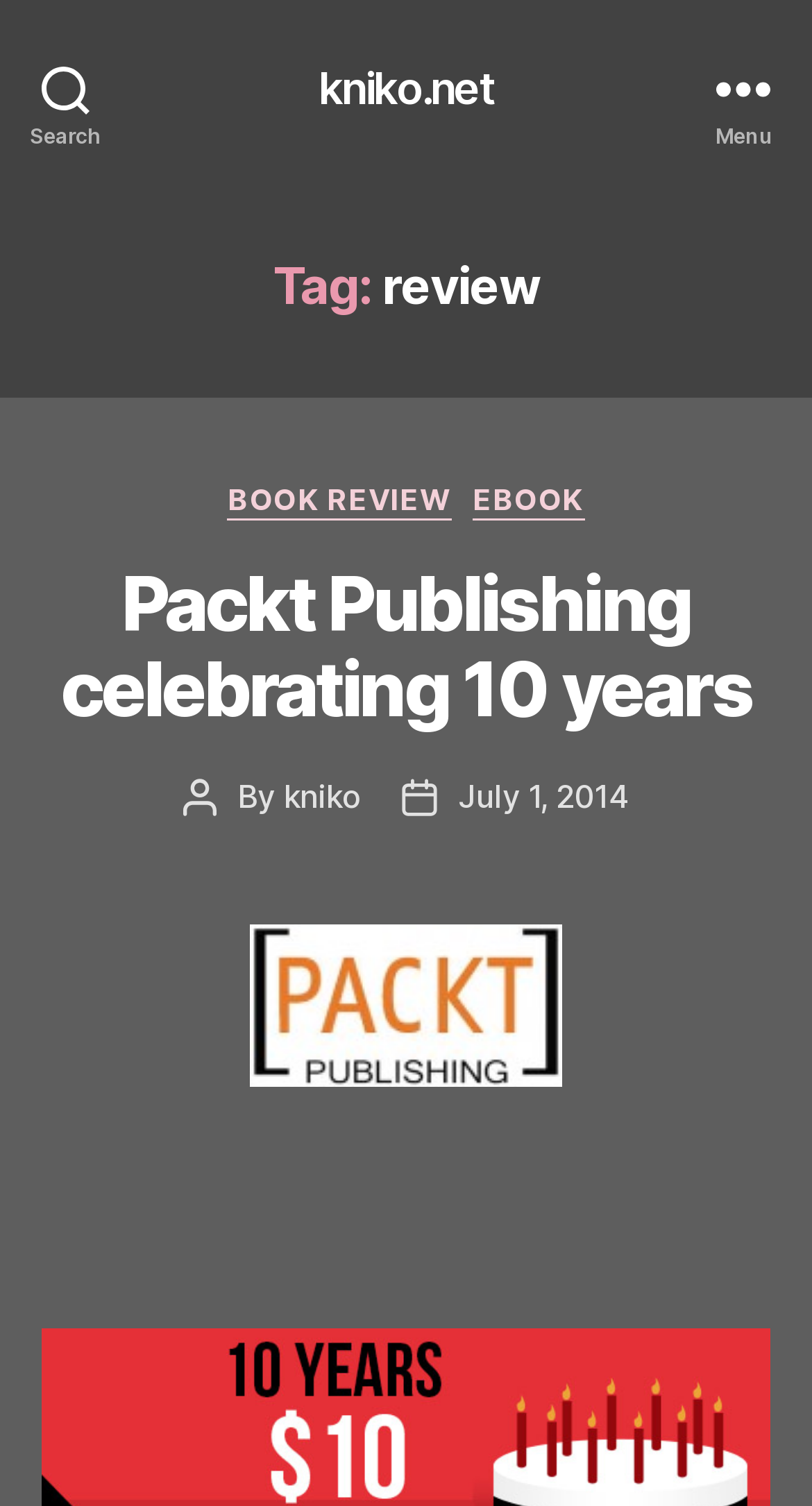Please locate the bounding box coordinates of the element that should be clicked to complete the given instruction: "Open the menu".

[0.831, 0.0, 1.0, 0.116]